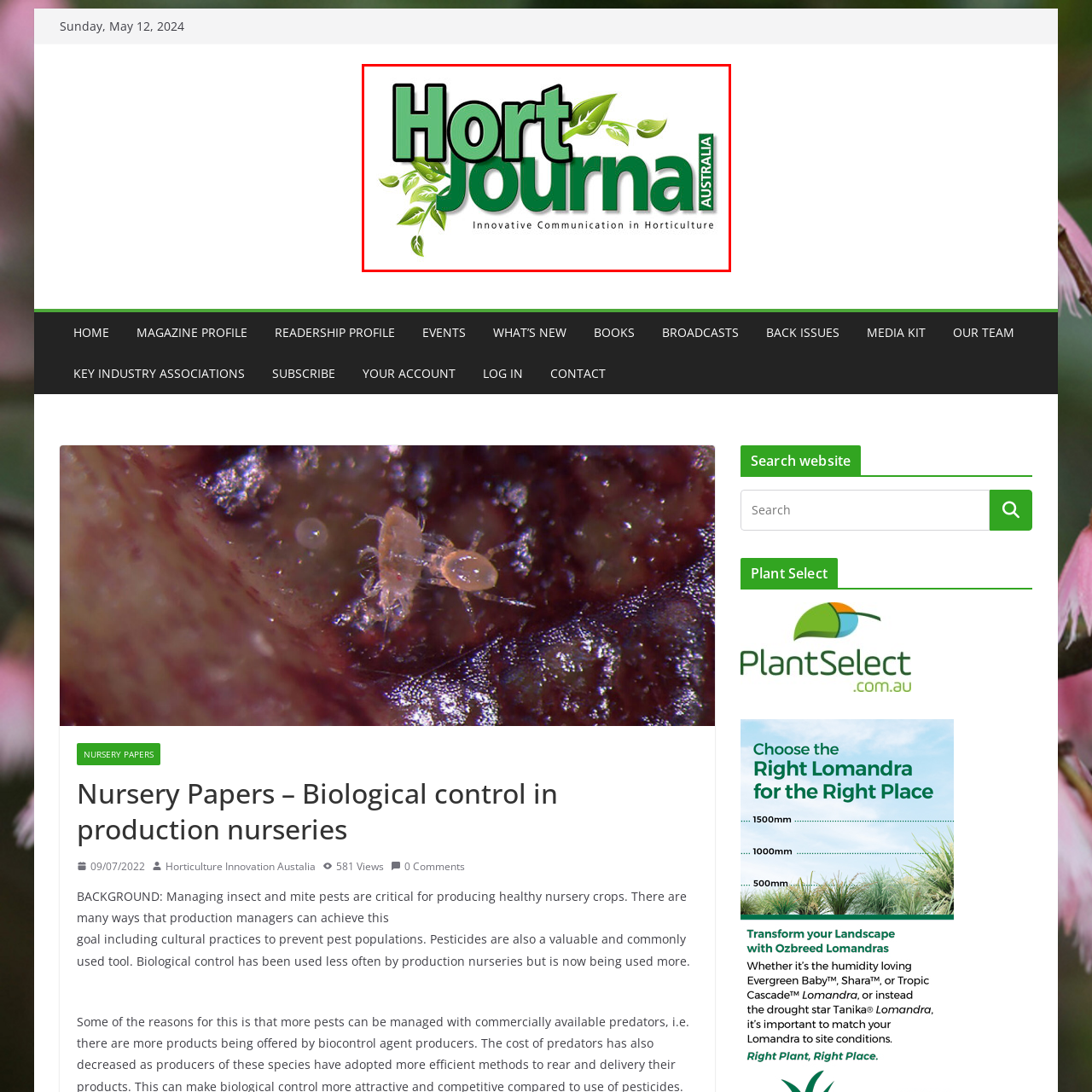What is the orientation of 'AUSTRALIA' in the logo?
Please carefully analyze the image highlighted by the red bounding box and give a thorough response based on the visual information contained within that section.

According to the caption, 'AUSTRALIA' is highlighted in a vertical orientation, emphasizing its geographical focus, which implies that the text 'AUSTRALIA' is arranged vertically in the logo.